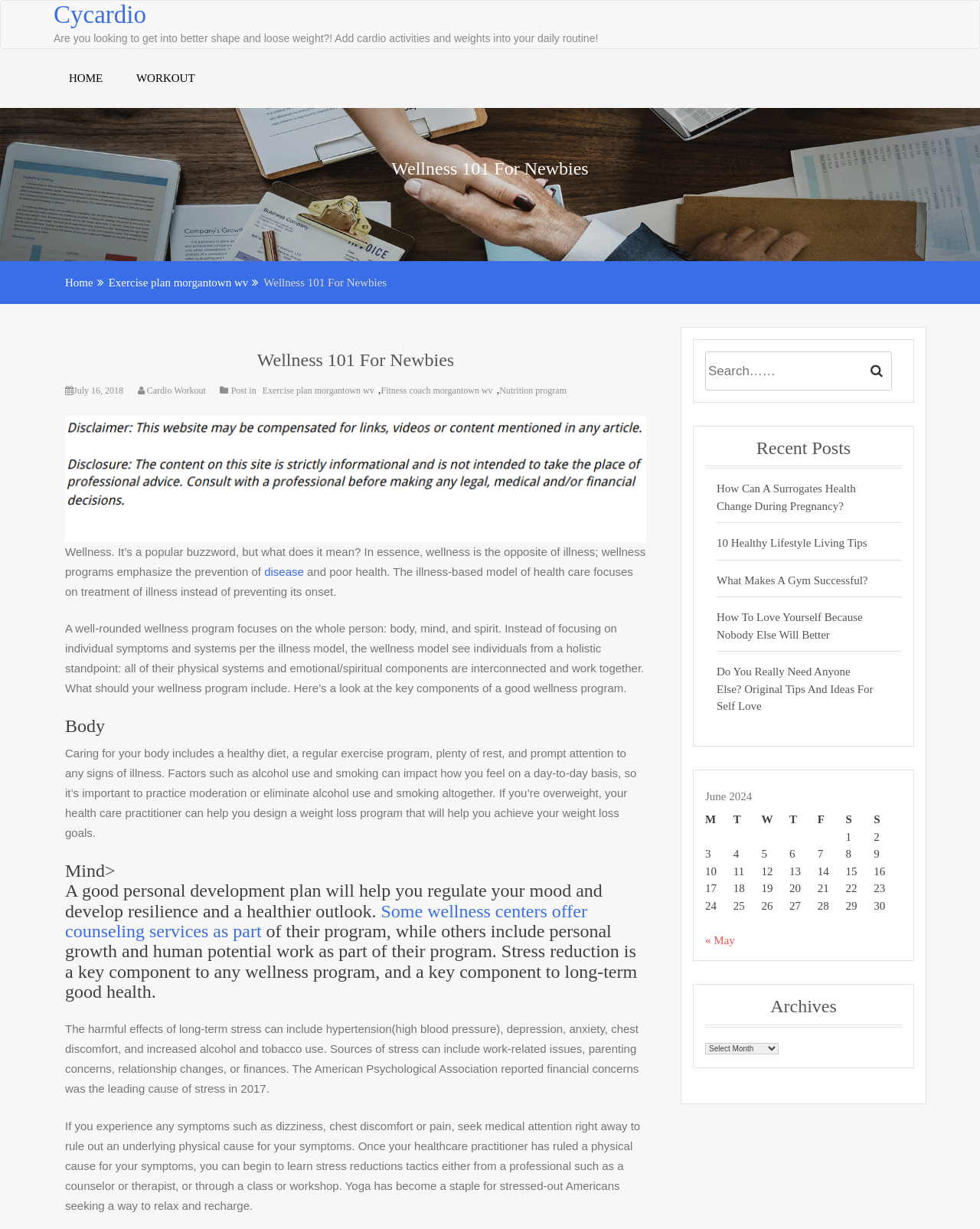Based on the visual content of the image, answer the question thoroughly: What is the purpose of a wellness program?

According to the webpage, a wellness program focuses on the prevention of disease and poor health, rather than just treating illnesses. It emphasizes a holistic approach to health, considering the body, mind, and spirit.